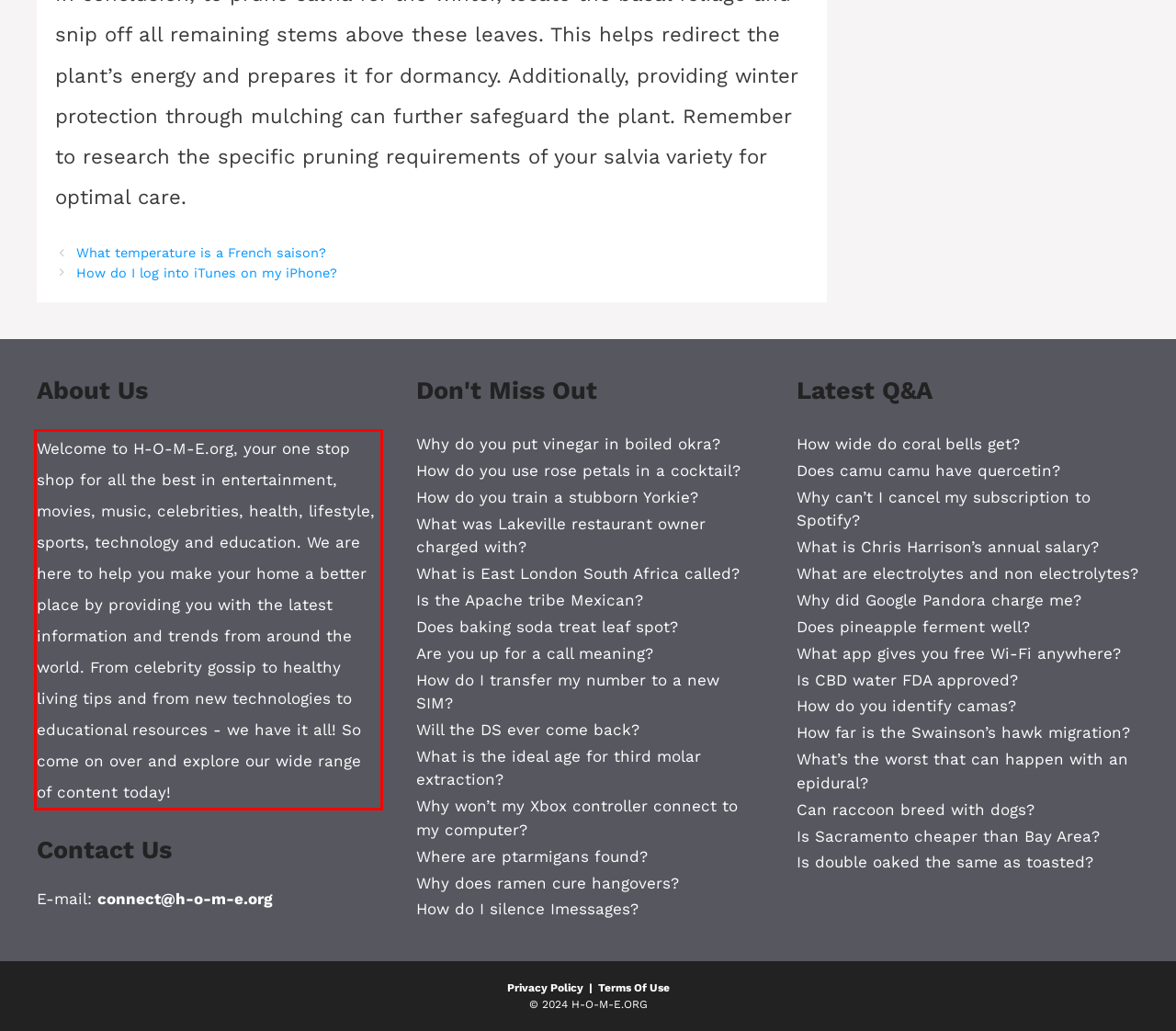Look at the screenshot of the webpage, locate the red rectangle bounding box, and generate the text content that it contains.

Welcome to H-O-M-E.org, your one stop shop for all the best in entertainment, movies, music, celebrities, health, lifestyle, sports, technology and education. We are here to help you make your home a better place by providing you with the latest information and trends from around the world. From celebrity gossip to healthy living tips and from new technologies to educational resources - we have it all! So come on over and explore our wide range of content today!